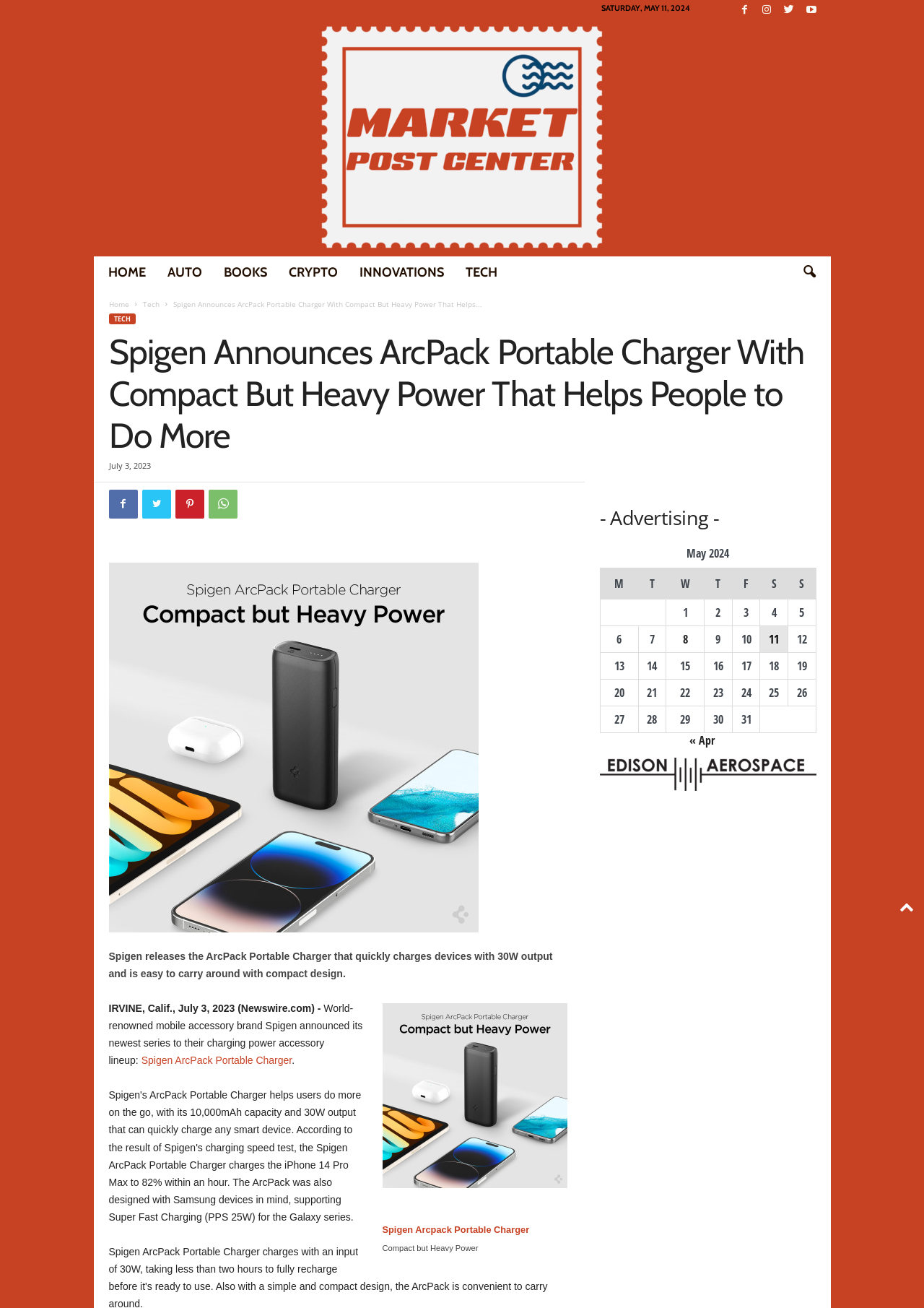Give a concise answer using one word or a phrase to the following question:
What is the output of the ArcPack Portable Charger?

30W